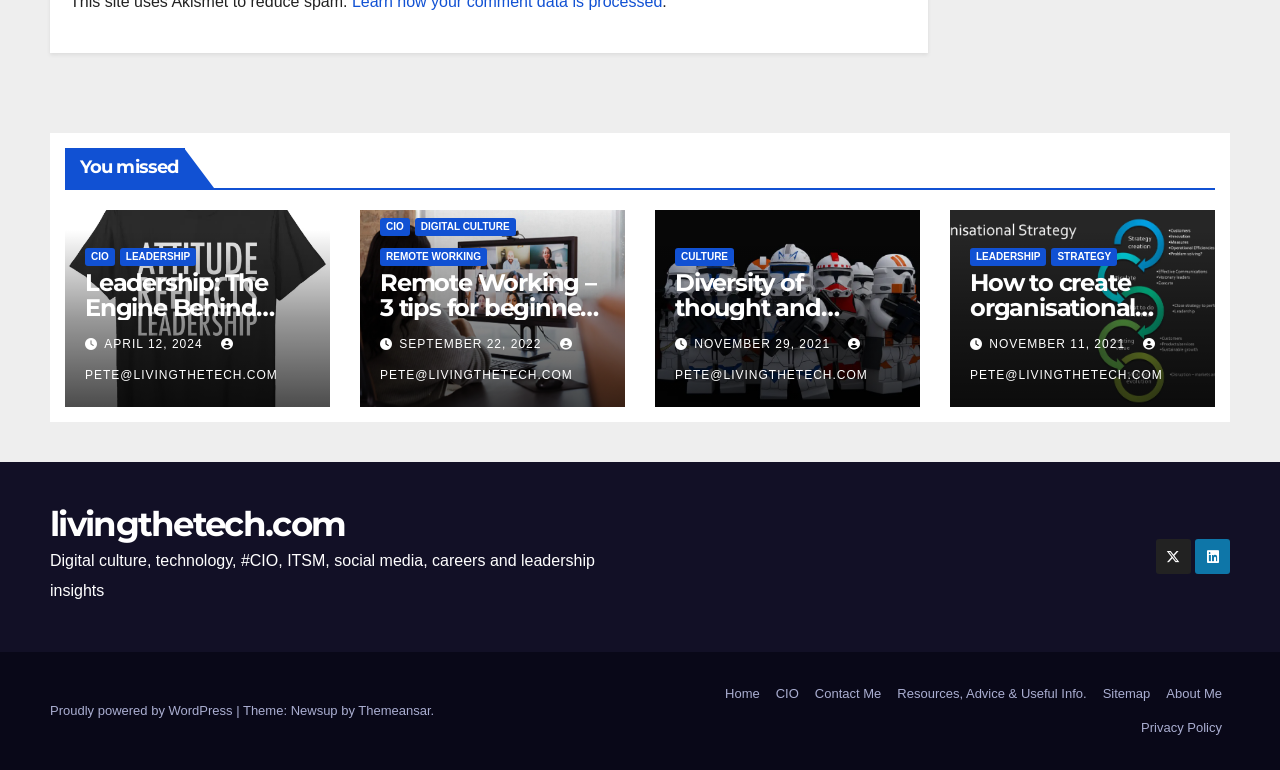Please identify the bounding box coordinates of the element's region that should be clicked to execute the following instruction: "Click on the 'CIO' link". The bounding box coordinates must be four float numbers between 0 and 1, i.e., [left, top, right, bottom].

[0.066, 0.322, 0.09, 0.345]